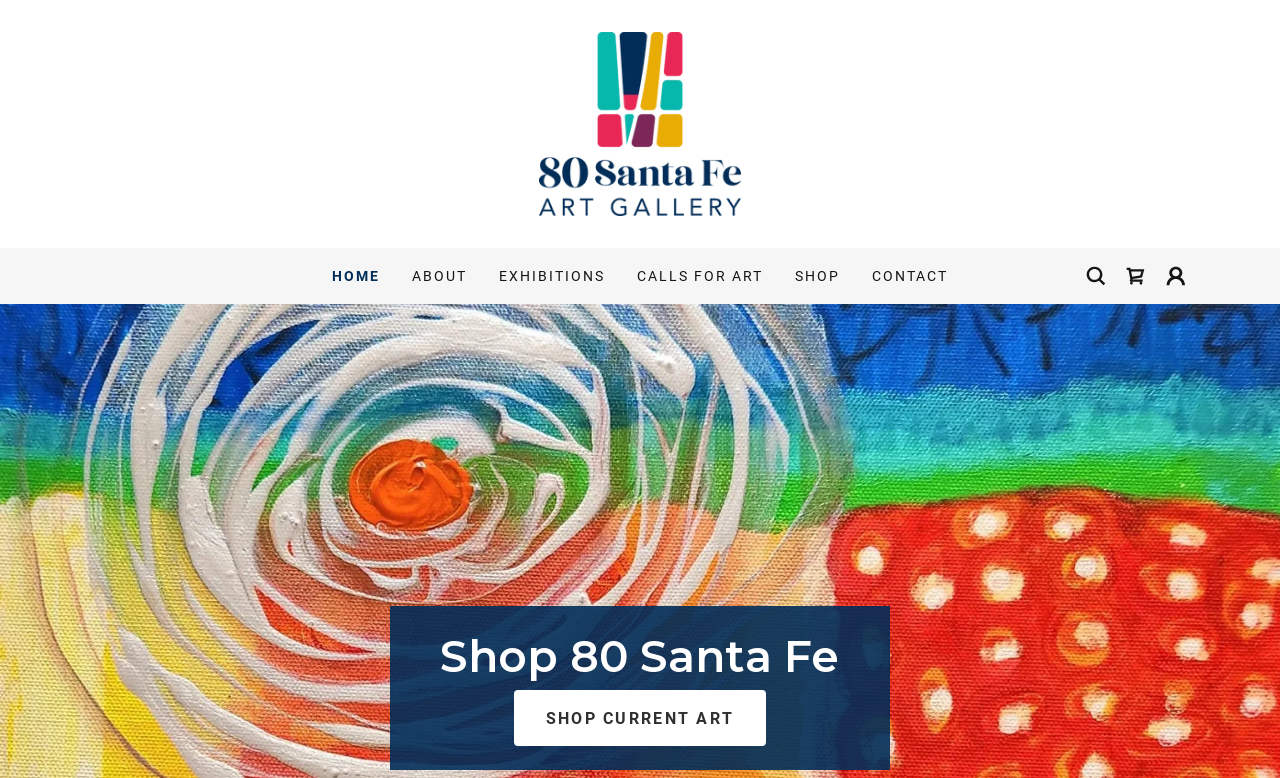Find the bounding box of the UI element described as follows: "Shop Current Art".

[0.401, 0.887, 0.599, 0.959]